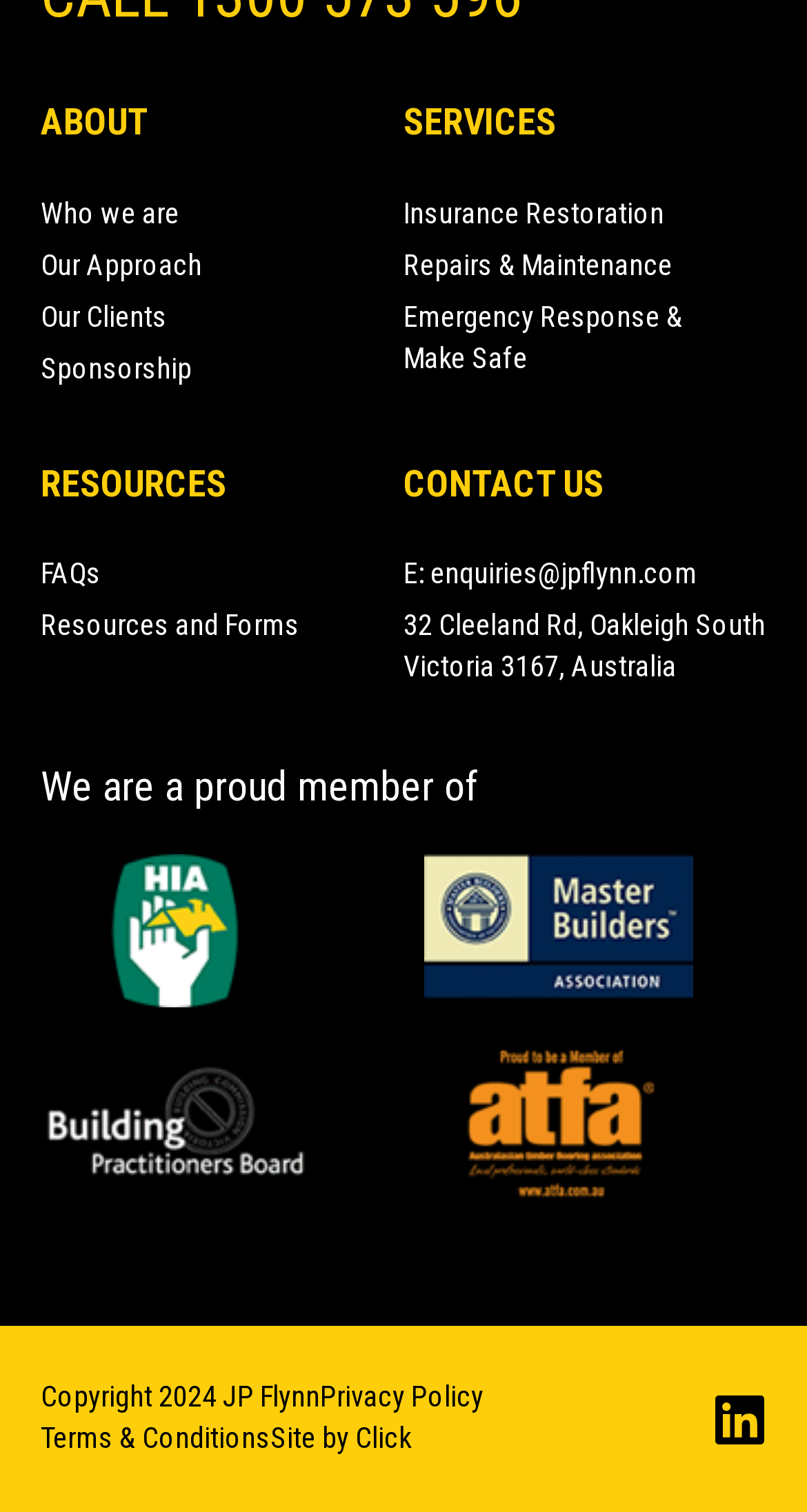What are the three main sections of the website?
Please provide an in-depth and detailed response to the question.

I found the three main sections by looking at the headings on the webpage, which are 'ABOUT', 'SERVICES', and 'RESOURCES'.